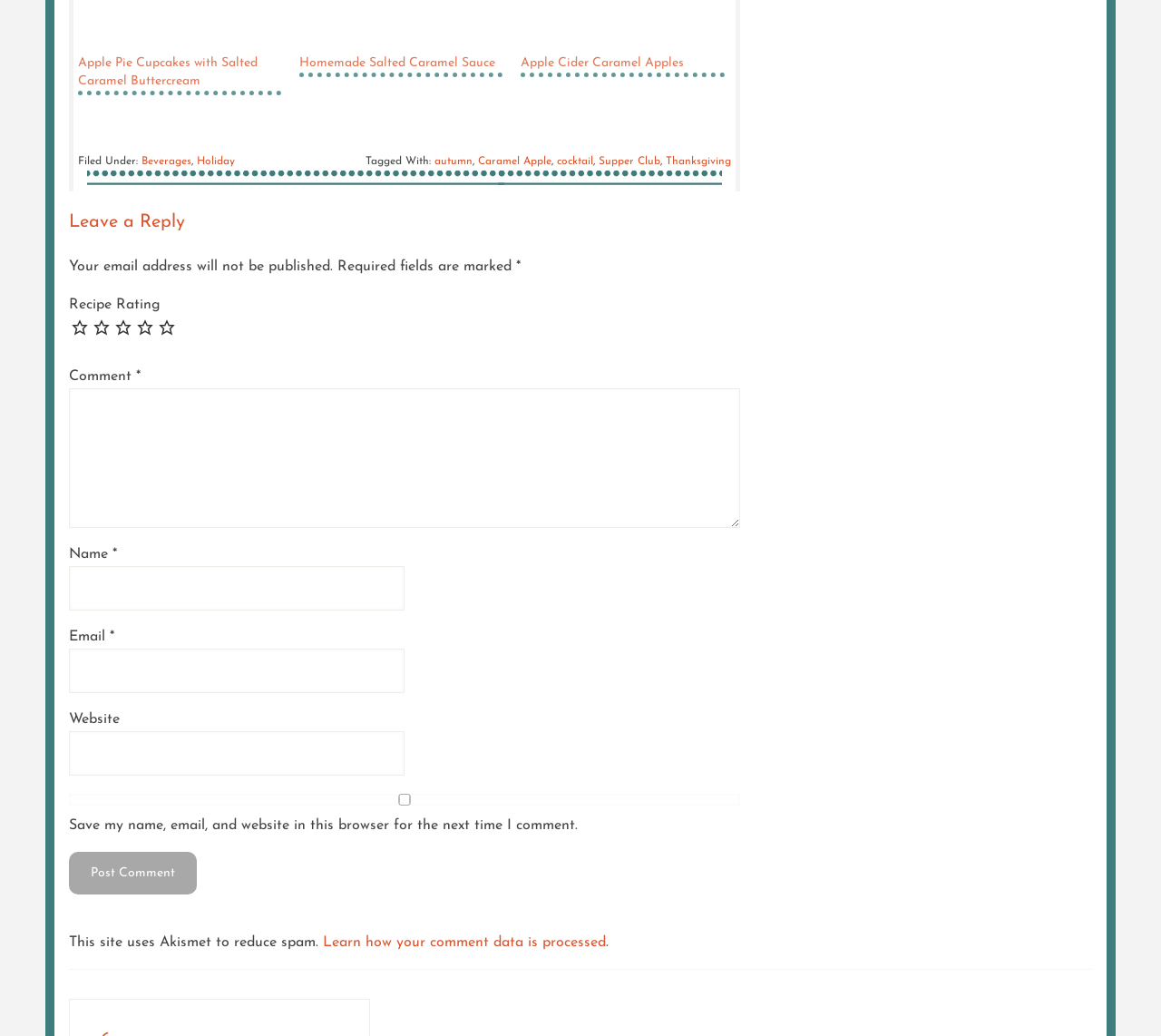Give a one-word or short phrase answer to this question: 
What is the purpose of the 'Rate this recipe' section?

To rate the recipe from 1 to 5 stars